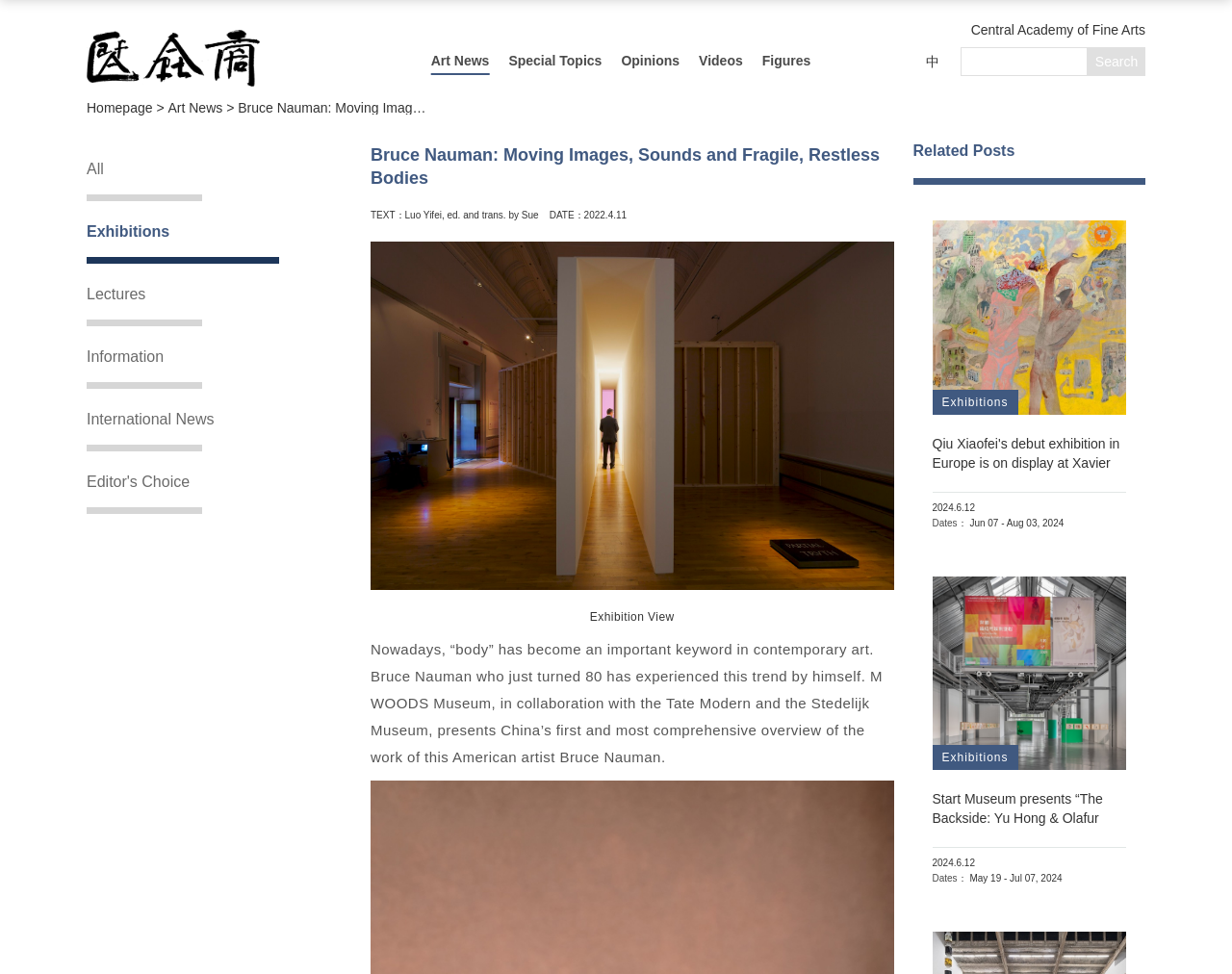What is the name of the artist featured in this exhibition?
Answer with a single word or short phrase according to what you see in the image.

Bruce Nauman